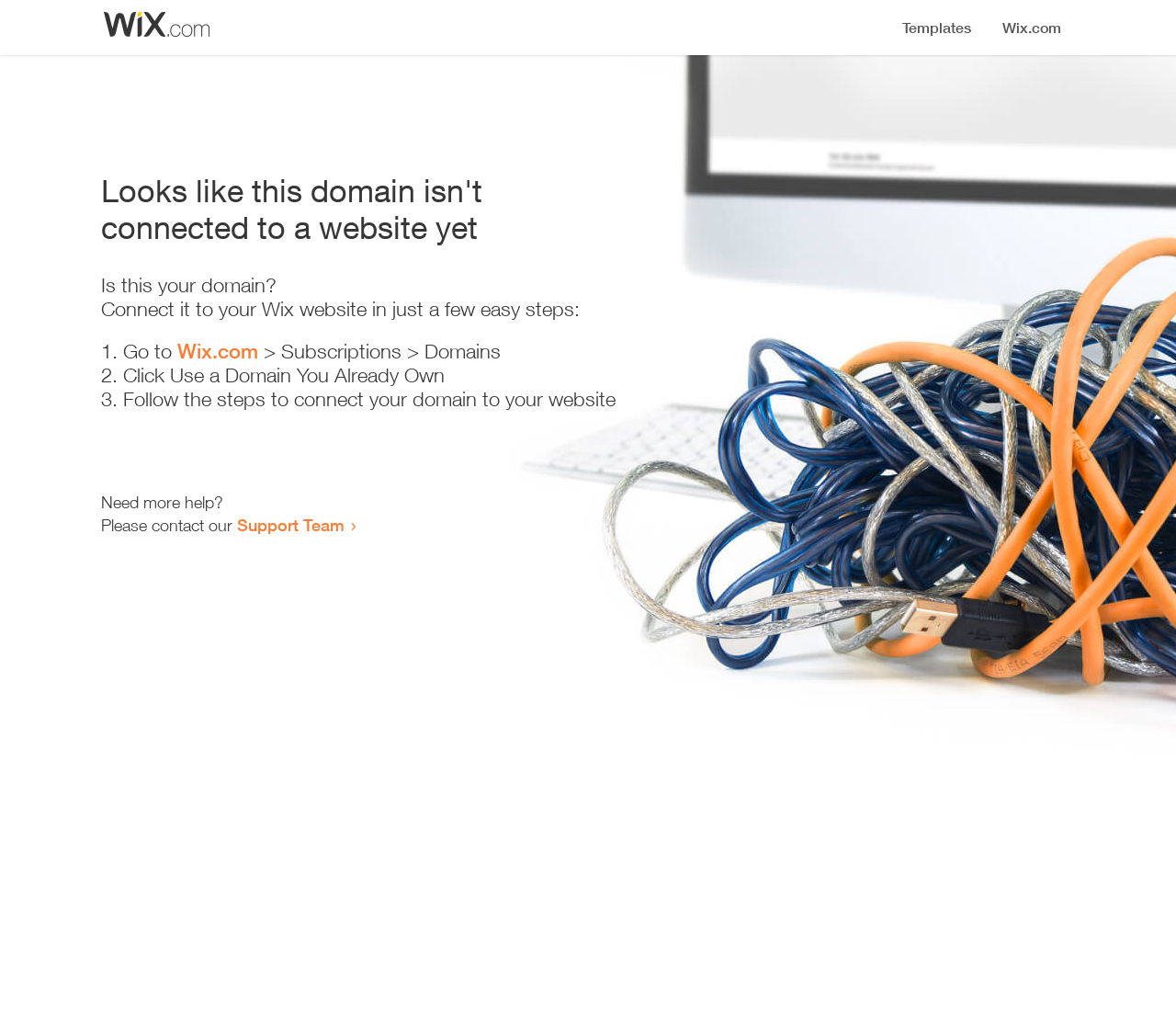Explain the features and main sections of the webpage comprehensively.

The webpage appears to be an error page, indicating that a domain is not connected to a website yet. At the top, there is a small image, followed by a heading that states the error message. Below the heading, there is a series of instructions to connect the domain to a Wix website. 

The instructions are presented in a step-by-step format, with each step numbered and accompanied by a brief description. The first step involves going to Wix.com, followed by navigating to the Subscriptions and Domains section. The second step is to click on "Use a Domain You Already Own", and the third step is to follow the instructions to connect the domain to the website. 

At the bottom of the page, there is a message offering additional help, with a link to contact the Support Team. Overall, the page is simple and easy to navigate, with clear instructions and minimal clutter.